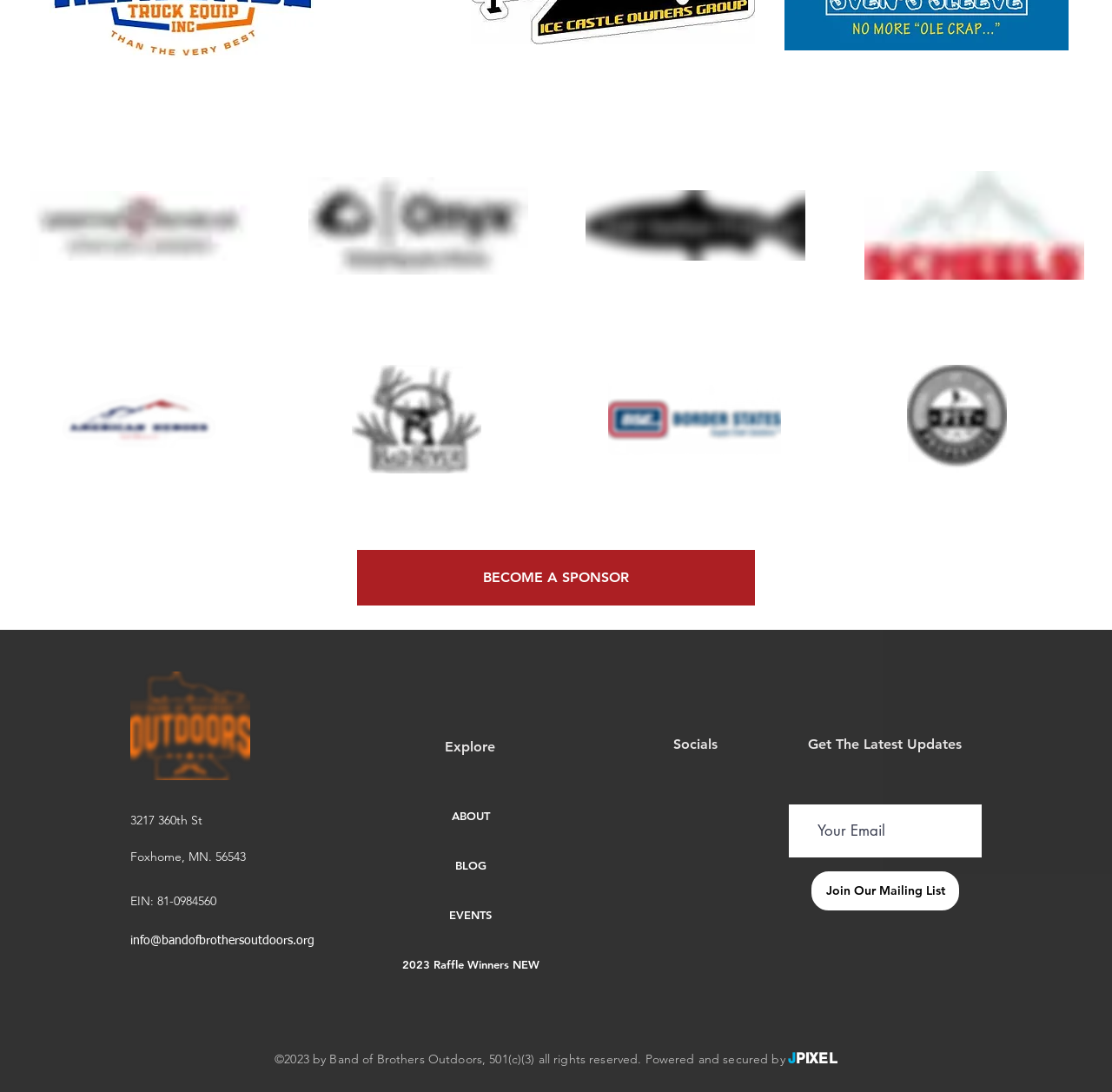Identify the bounding box of the UI element that matches this description: "aria-label="Facebook"".

[0.609, 0.815, 0.64, 0.846]